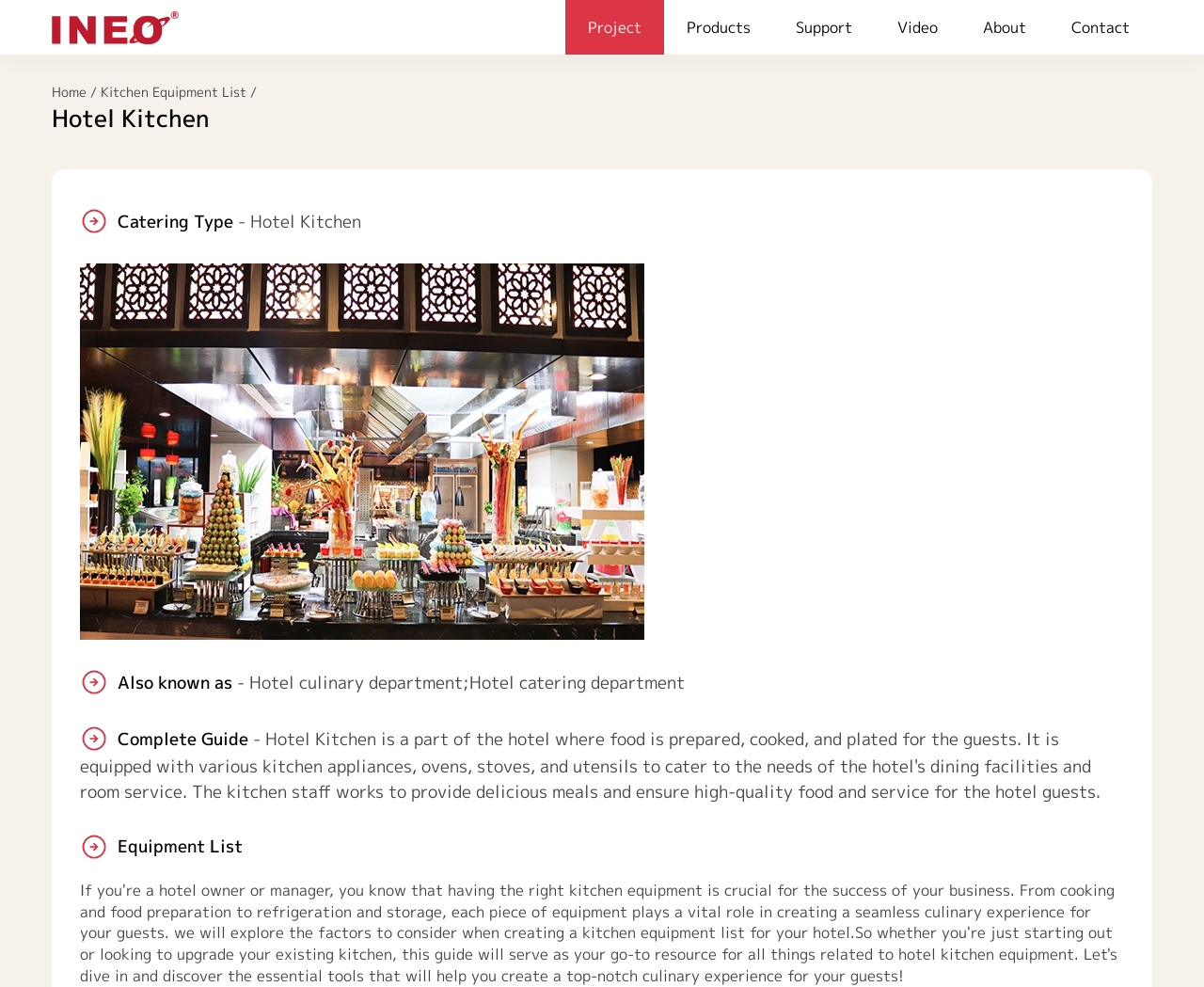How many links are in the top navigation menu?
Make sure to answer the question with a detailed and comprehensive explanation.

The top navigation menu contains 6 links, which are 'Project', 'Products', 'Support', 'Video', 'About', and 'Contact'. These links are located at the top of the webpage and are part of the main navigation menu.